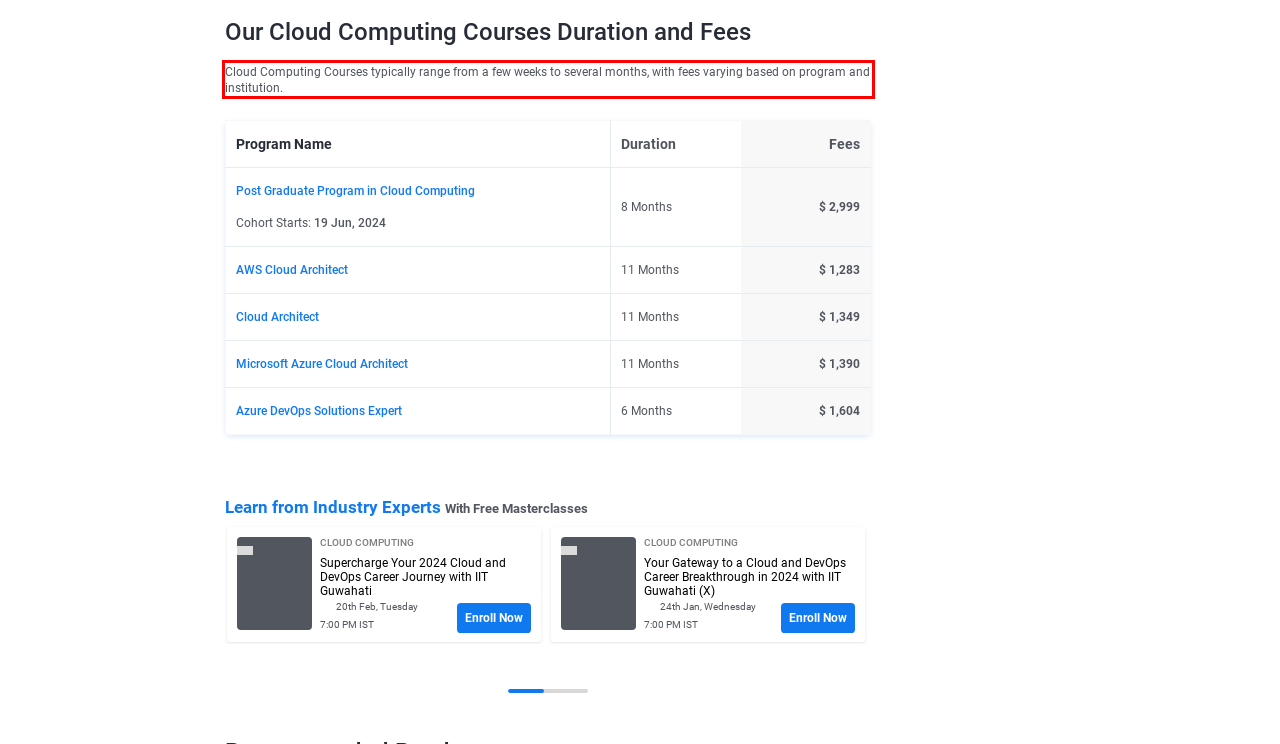Using the provided screenshot, read and generate the text content within the red-bordered area.

Cloud Computing Courses typically range from a few weeks to several months, with fees varying based on program and institution.